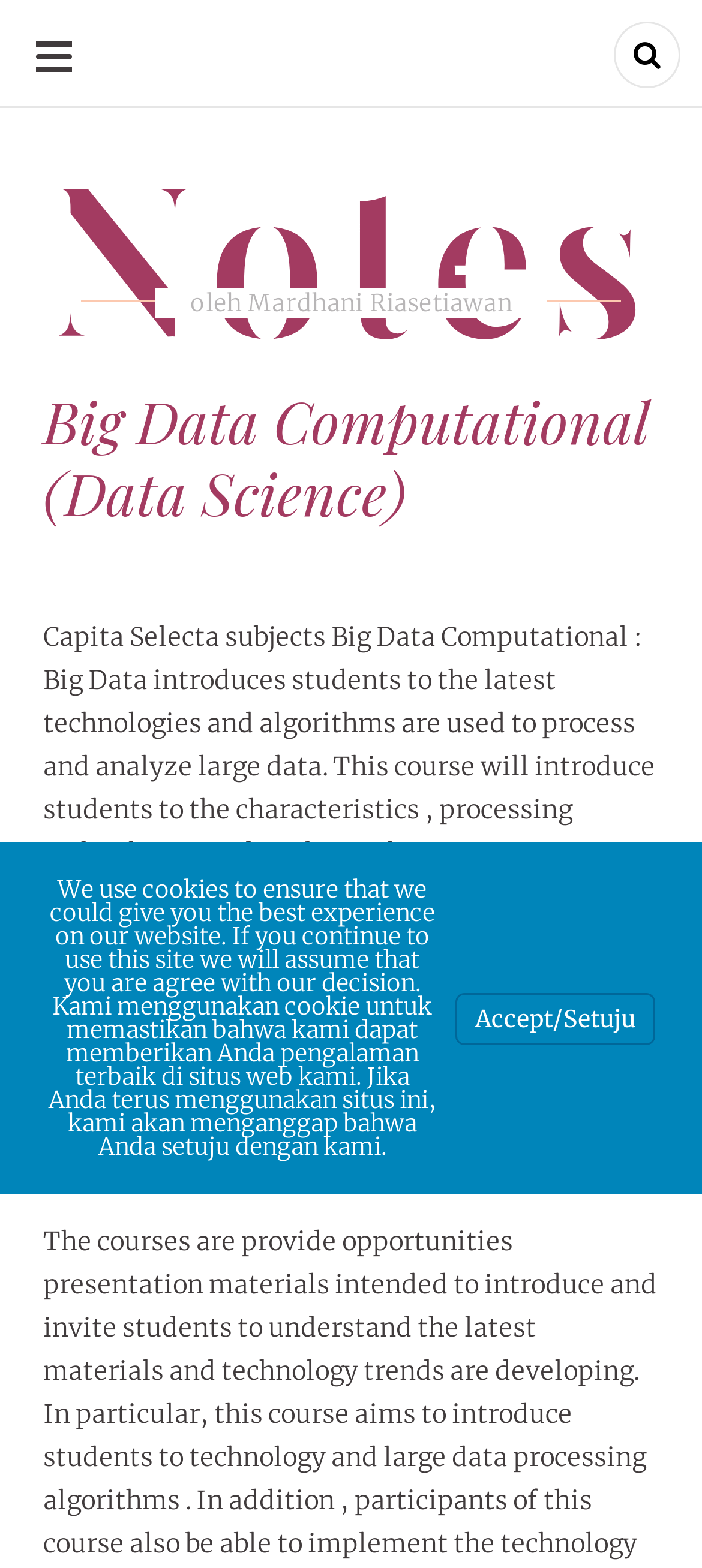Find and provide the bounding box coordinates for the UI element described here: "parent_node: Comment name="email" placeholder="Email *"". The coordinates should be given as four float numbers between 0 and 1: [left, top, right, bottom].

None